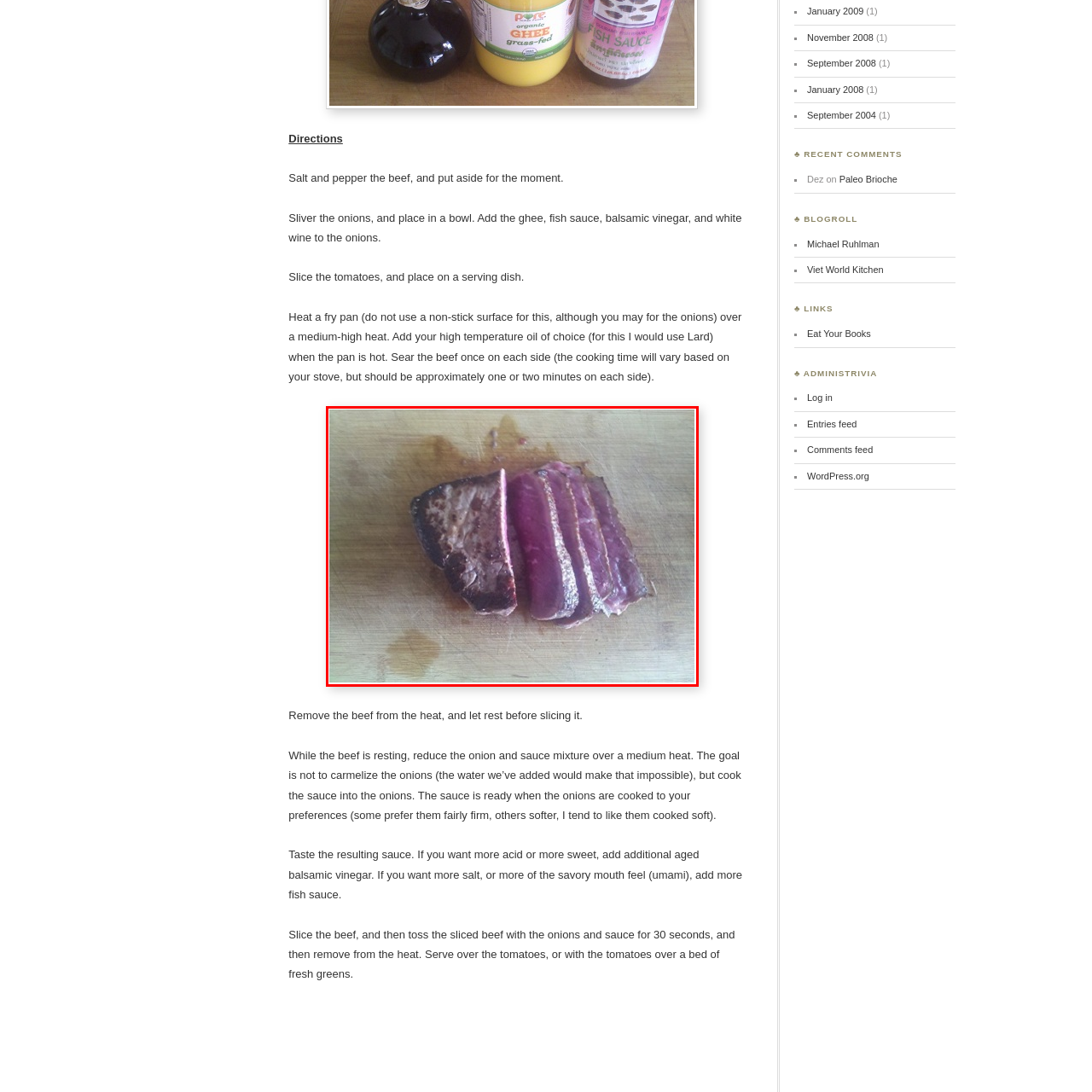Observe the image inside the red bounding box and respond to the question with a single word or phrase:
What is the purpose of the beef's presentation?

For serving